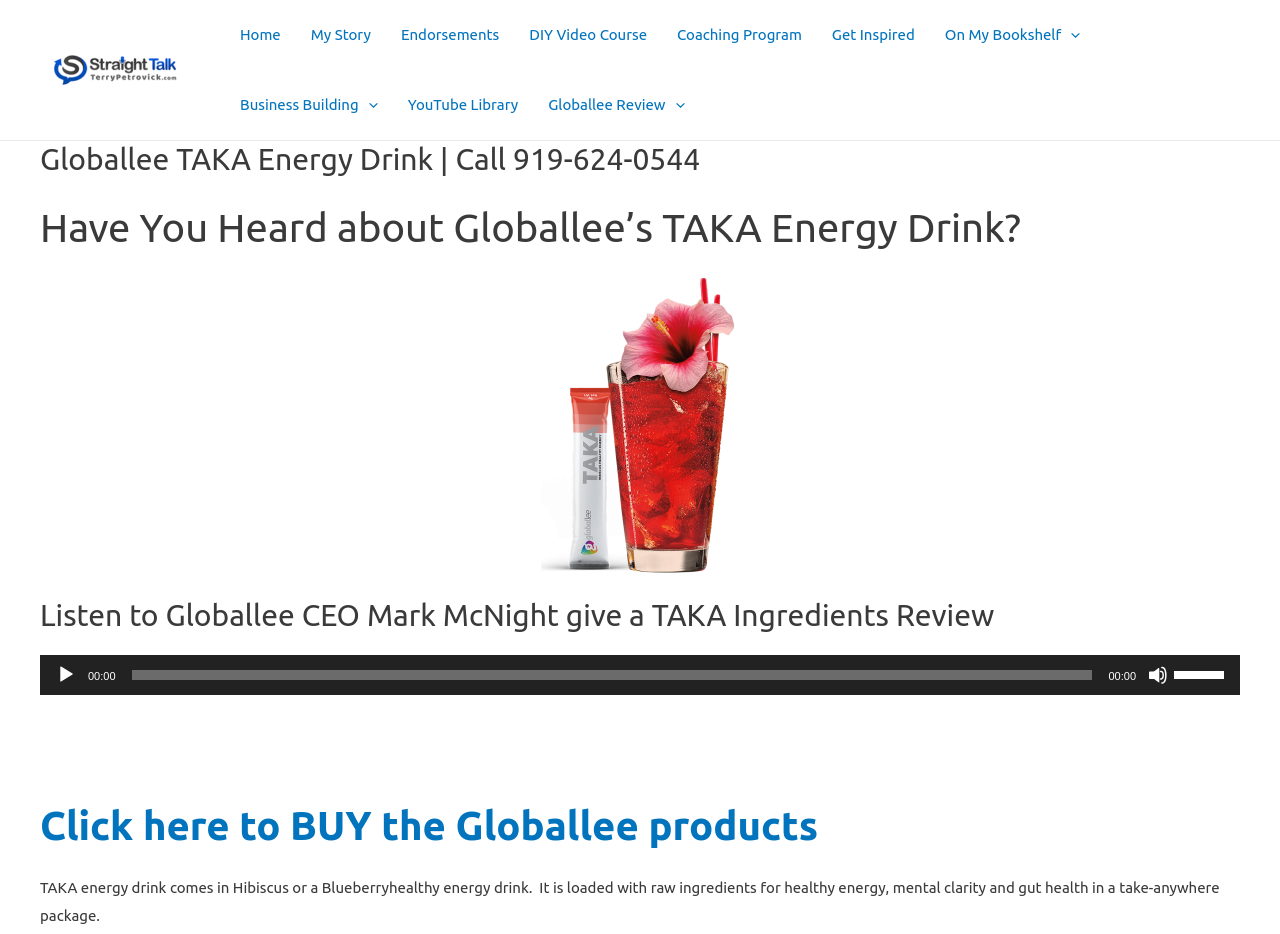Please give the bounding box coordinates of the area that should be clicked to fulfill the following instruction: "Call 919-624-0544". The coordinates should be in the format of four float numbers from 0 to 1, i.e., [left, top, right, bottom].

[0.031, 0.151, 0.969, 0.19]